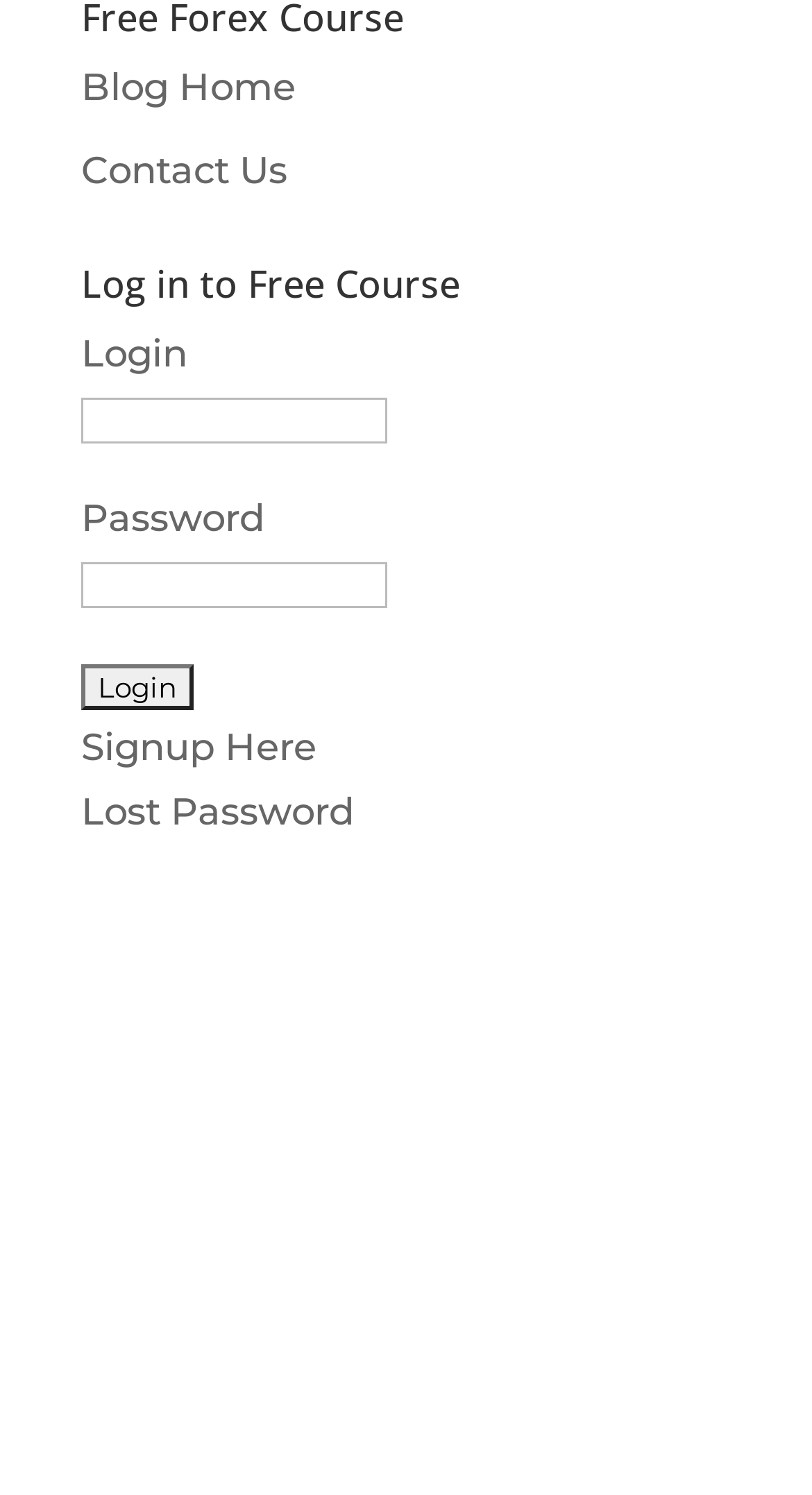What is the alternative option for users who do not have an account?
Refer to the image and provide a concise answer in one word or phrase.

Signup Here